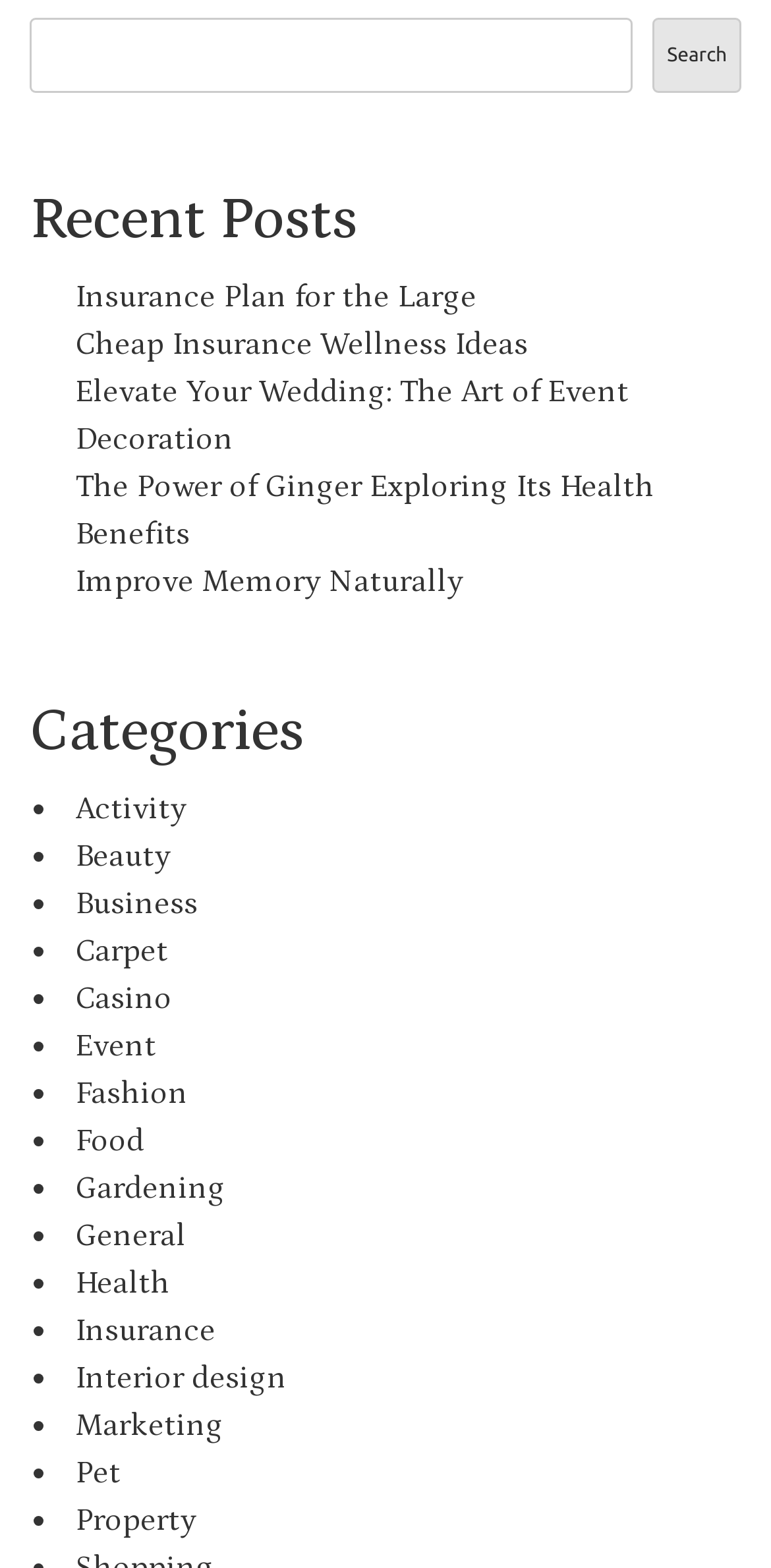Determine the bounding box for the HTML element described here: "aria-label="Open menu"". The coordinates should be given as [left, top, right, bottom] with each number being a float between 0 and 1.

None